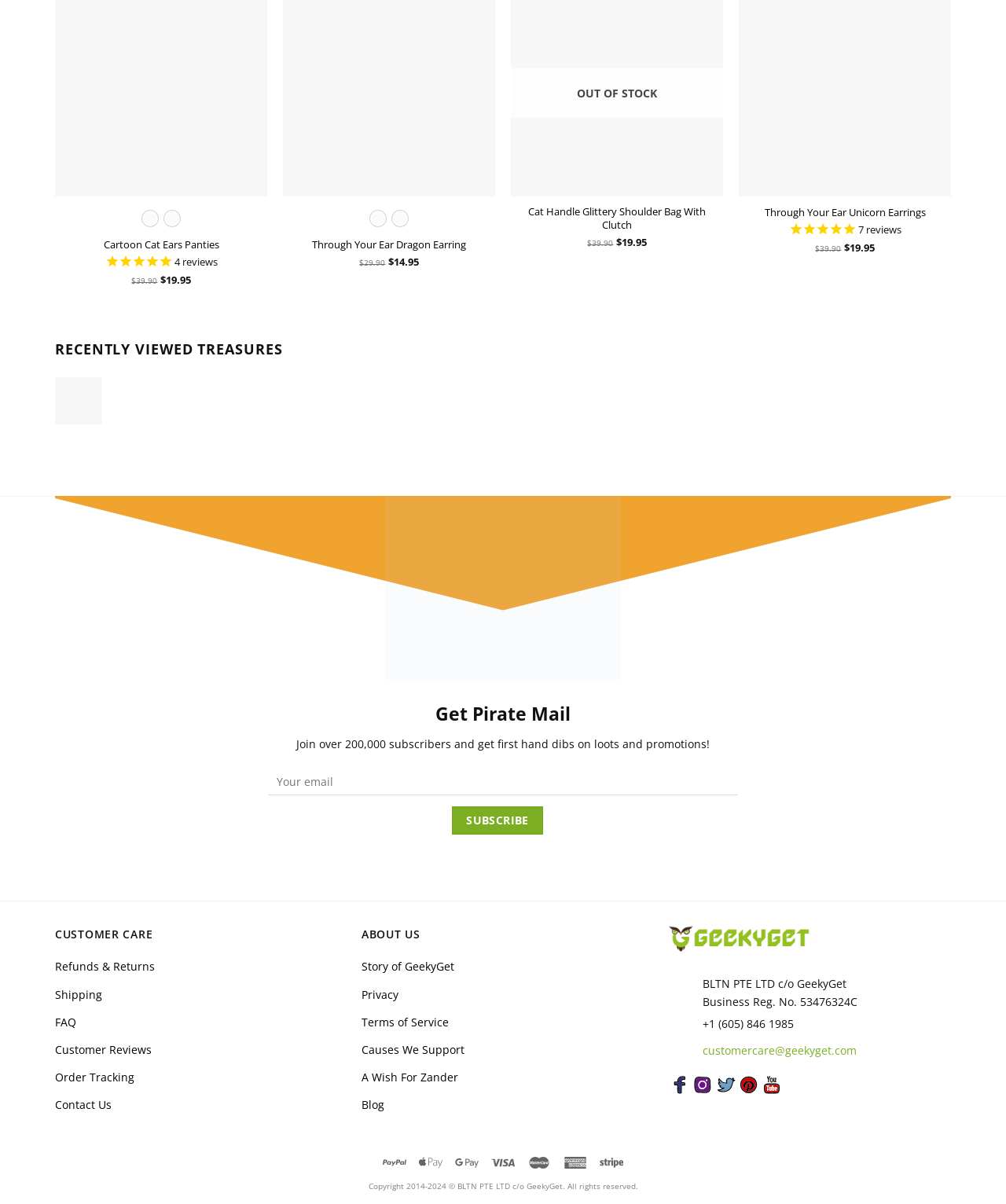Could you highlight the region that needs to be clicked to execute the instruction: "View product details"?

[0.103, 0.198, 0.218, 0.209]